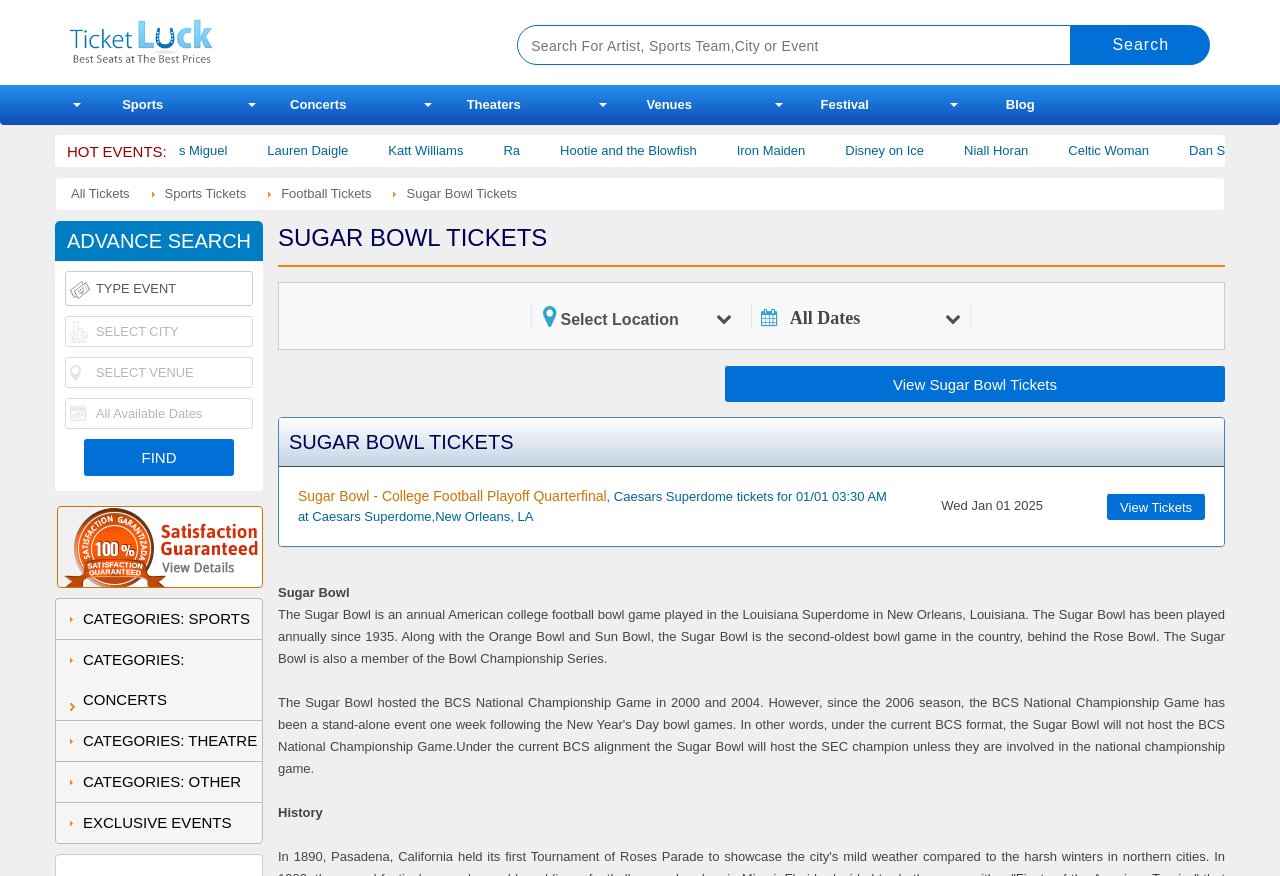Determine the bounding box coordinates of the element's region needed to click to follow the instruction: "Select a location". Provide these coordinates as four float numbers between 0 and 1, formatted as [left, top, right, bottom].

[0.423, 0.346, 0.58, 0.398]